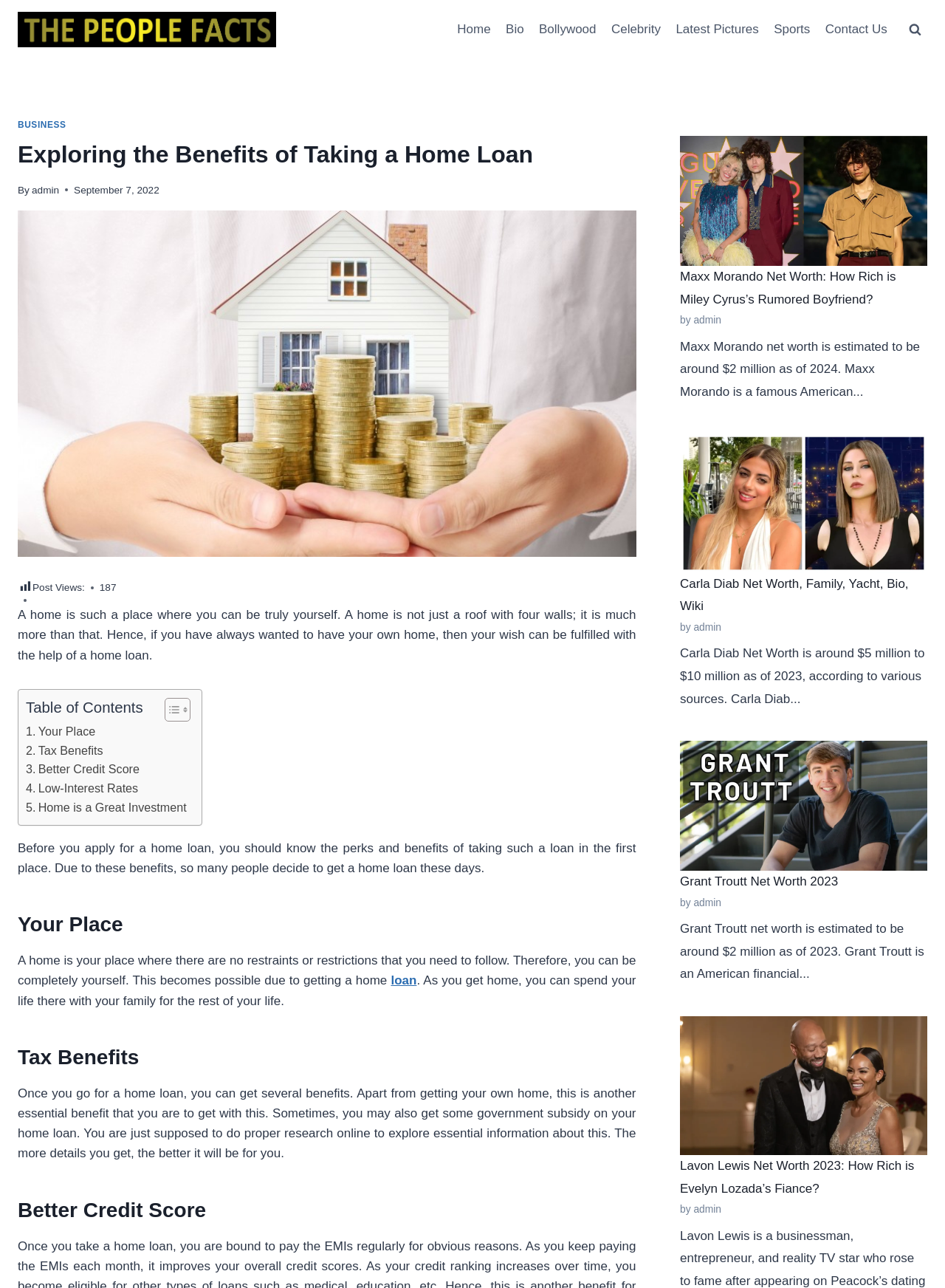Extract the bounding box coordinates of the UI element described by: "Grant Troutt Net Worth 2023". The coordinates should include four float numbers ranging from 0 to 1, e.g., [left, top, right, bottom].

[0.72, 0.679, 0.887, 0.69]